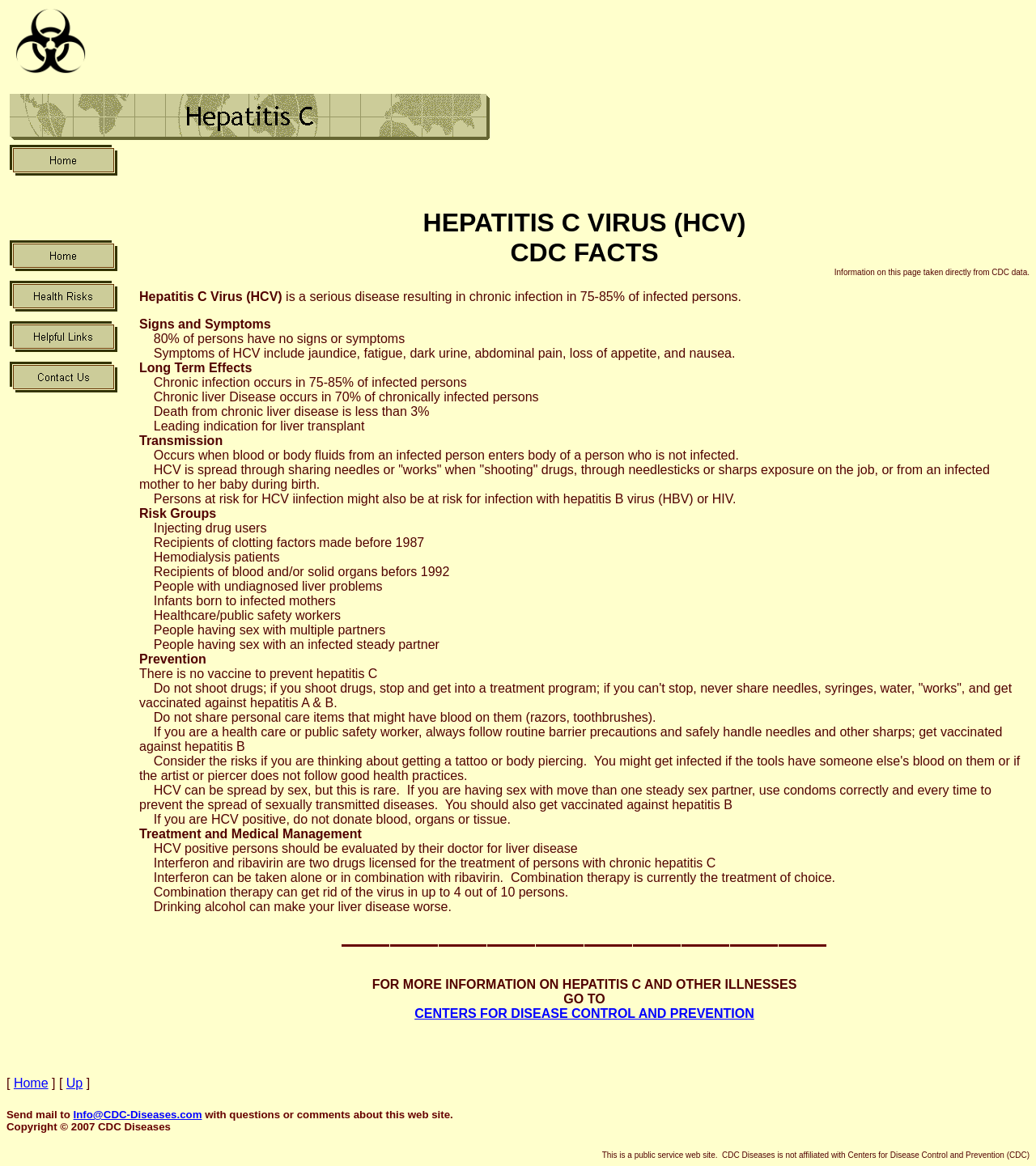Identify the main heading from the webpage and provide its text content.

HEPATITIS C VIRUS (HCV)